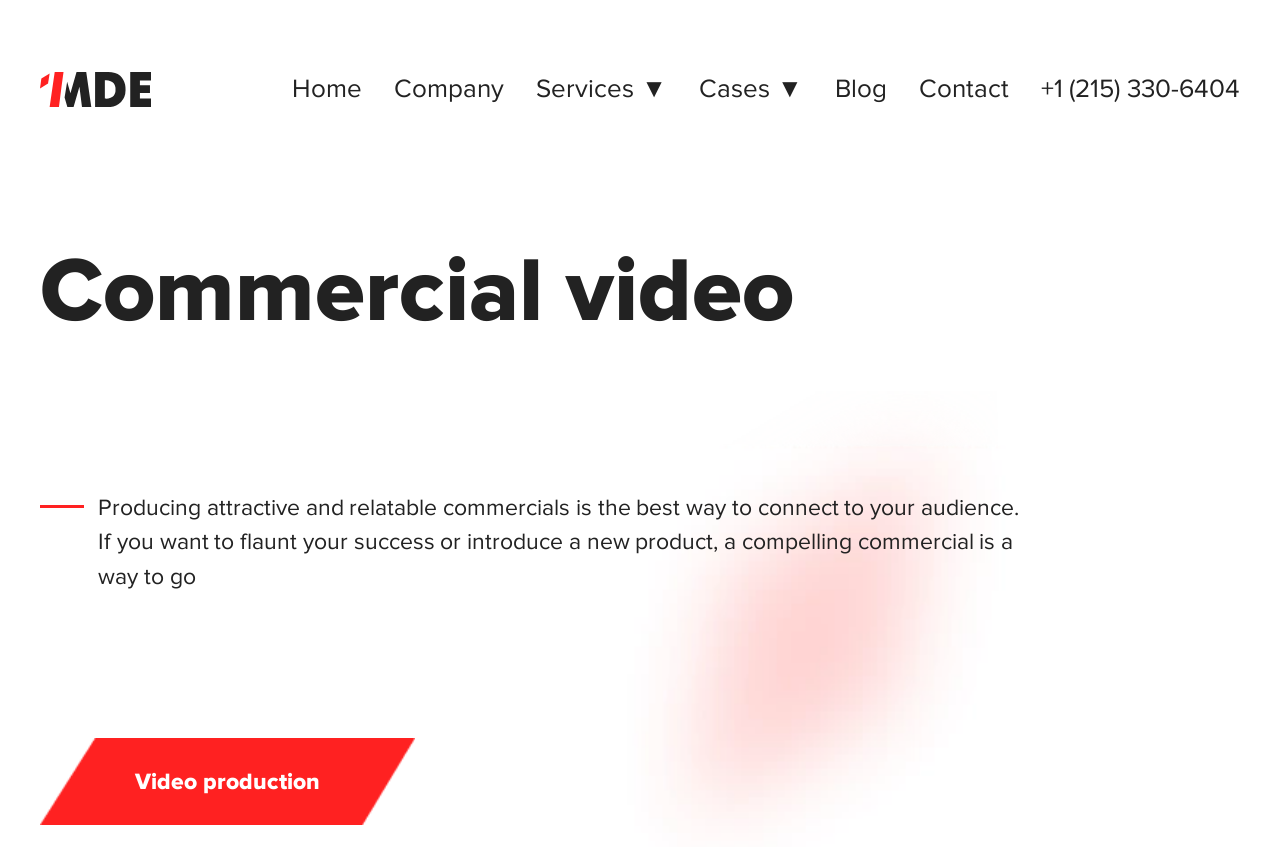What are the states where the company operates?
Identify the answer in the screenshot and reply with a single word or phrase.

PA, NJ, DE